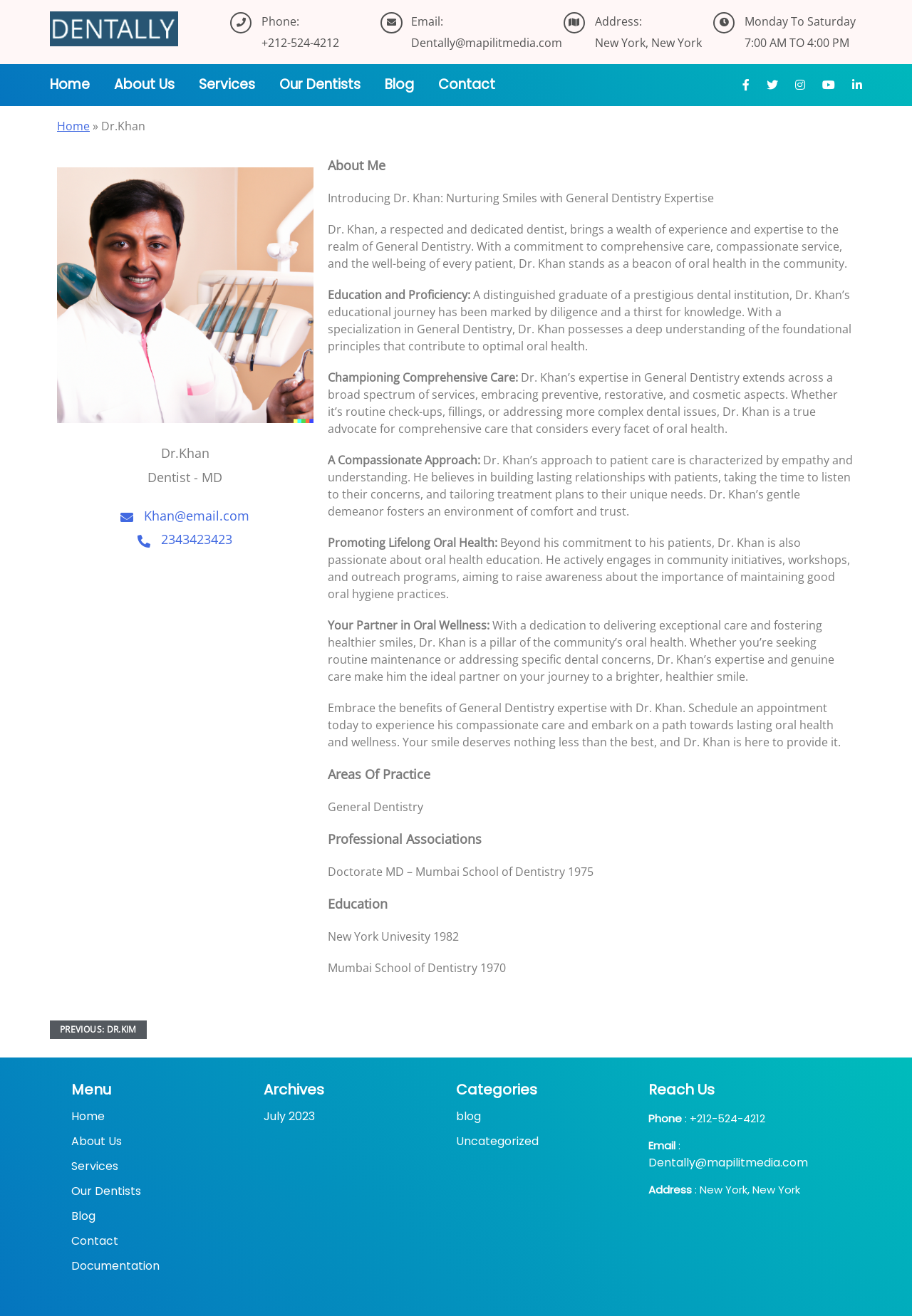Please locate the bounding box coordinates for the element that should be clicked to achieve the following instruction: "Click on the 'LOGIN' link". Ensure the coordinates are given as four float numbers between 0 and 1, i.e., [left, top, right, bottom].

None